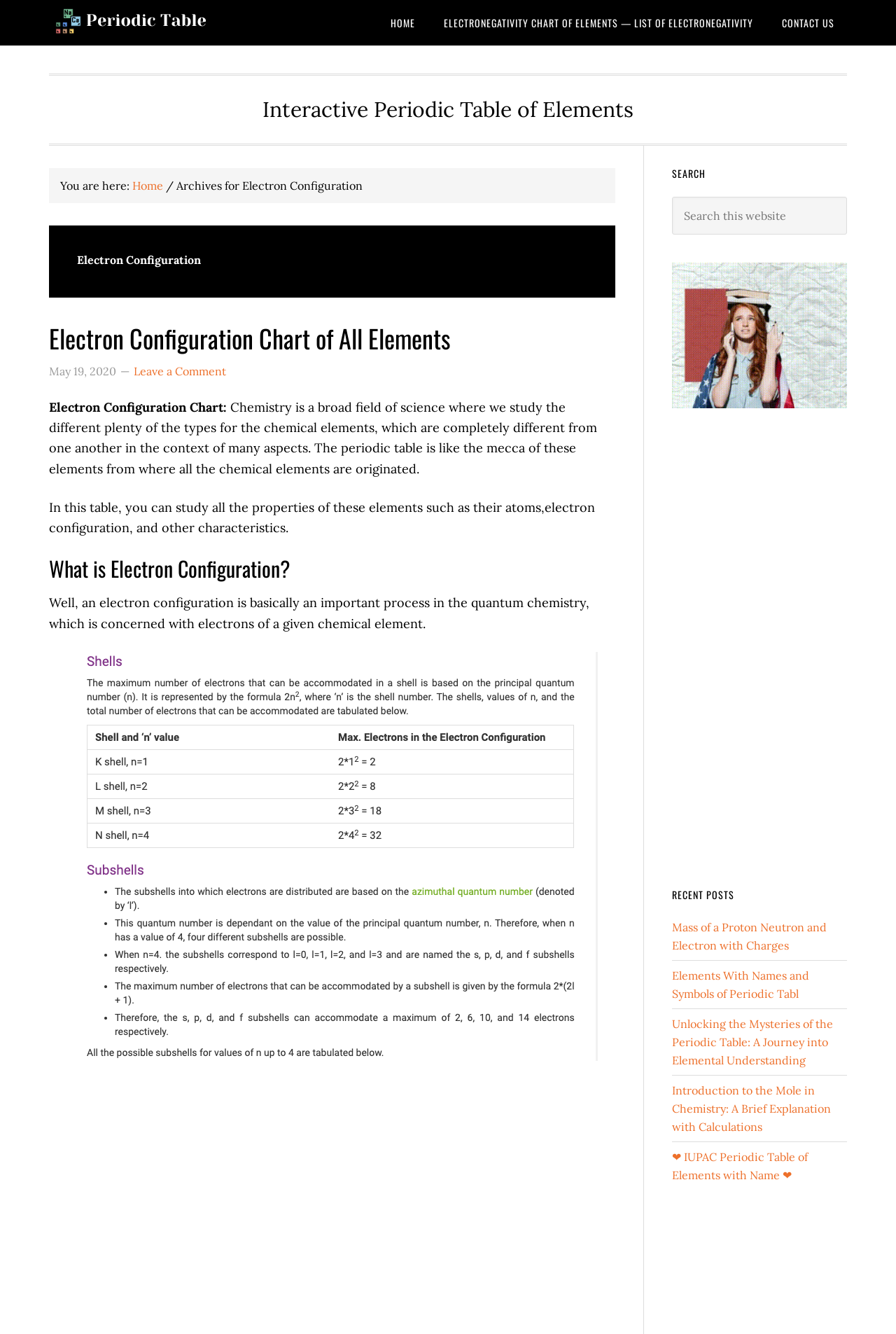What is the purpose of the search box in the primary sidebar?
Using the information presented in the image, please offer a detailed response to the question.

The search box in the primary sidebar has a placeholder text 'Search this website', indicating that it is meant for searching content within this website.